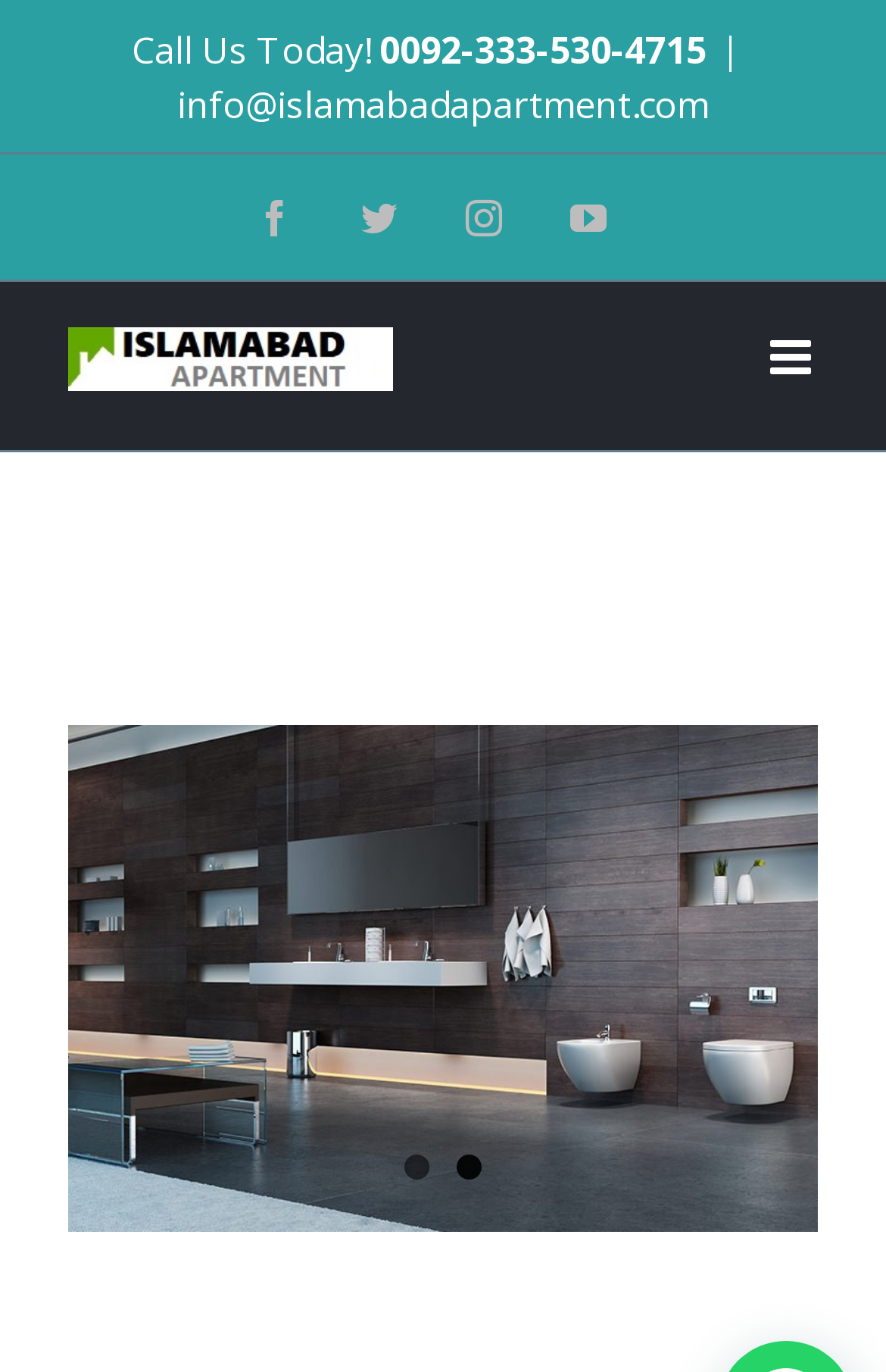Please find the bounding box coordinates of the element that needs to be clicked to perform the following instruction: "View larger image". The bounding box coordinates should be four float numbers between 0 and 1, represented as [left, top, right, bottom].

[0.077, 0.528, 0.923, 0.897]